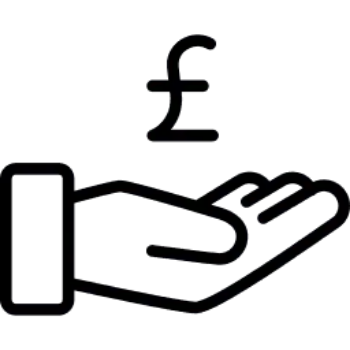What does the image convey about the organization?
Using the image as a reference, give an elaborate response to the question.

The image reinforces the message of financial empowerment within the workplace, highlighting the organization's commitment to its employees' well-being and financial control, demonstrating a supportive and caring attitude towards its team members.